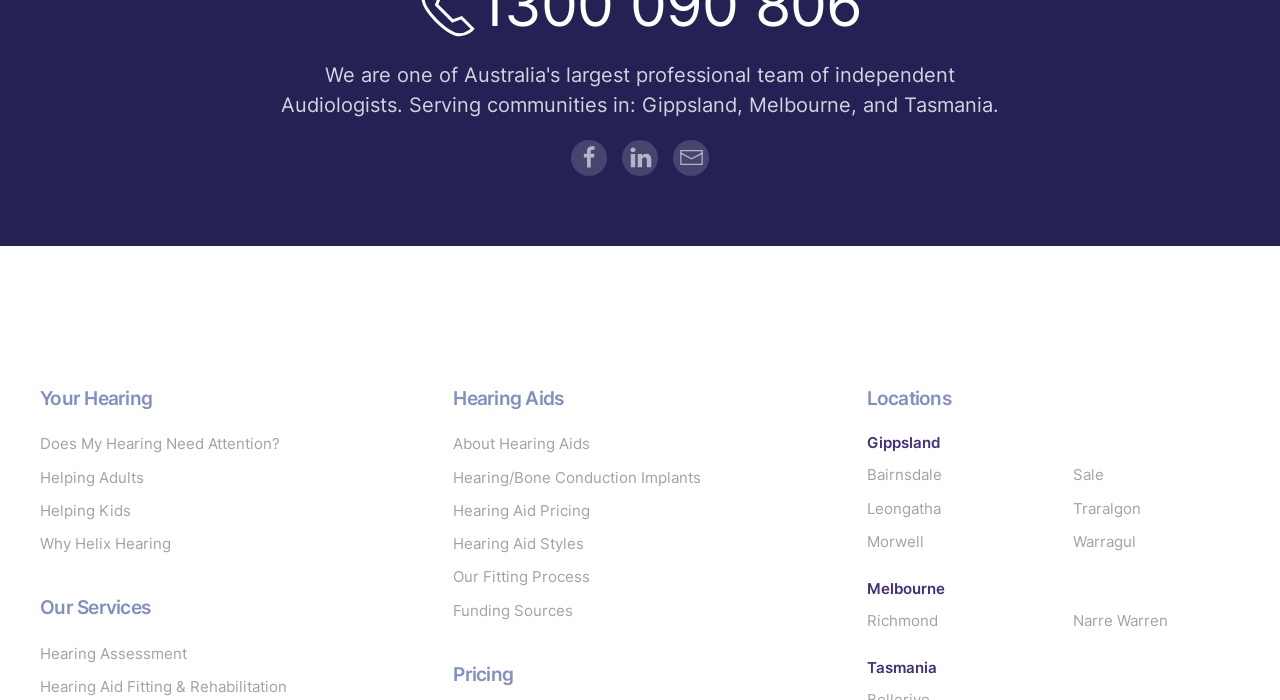Locate the bounding box coordinates of the clickable element to fulfill the following instruction: "Explore 'Richmond' location". Provide the coordinates as four float numbers between 0 and 1 in the format [left, top, right, bottom].

[0.677, 0.873, 0.733, 0.9]